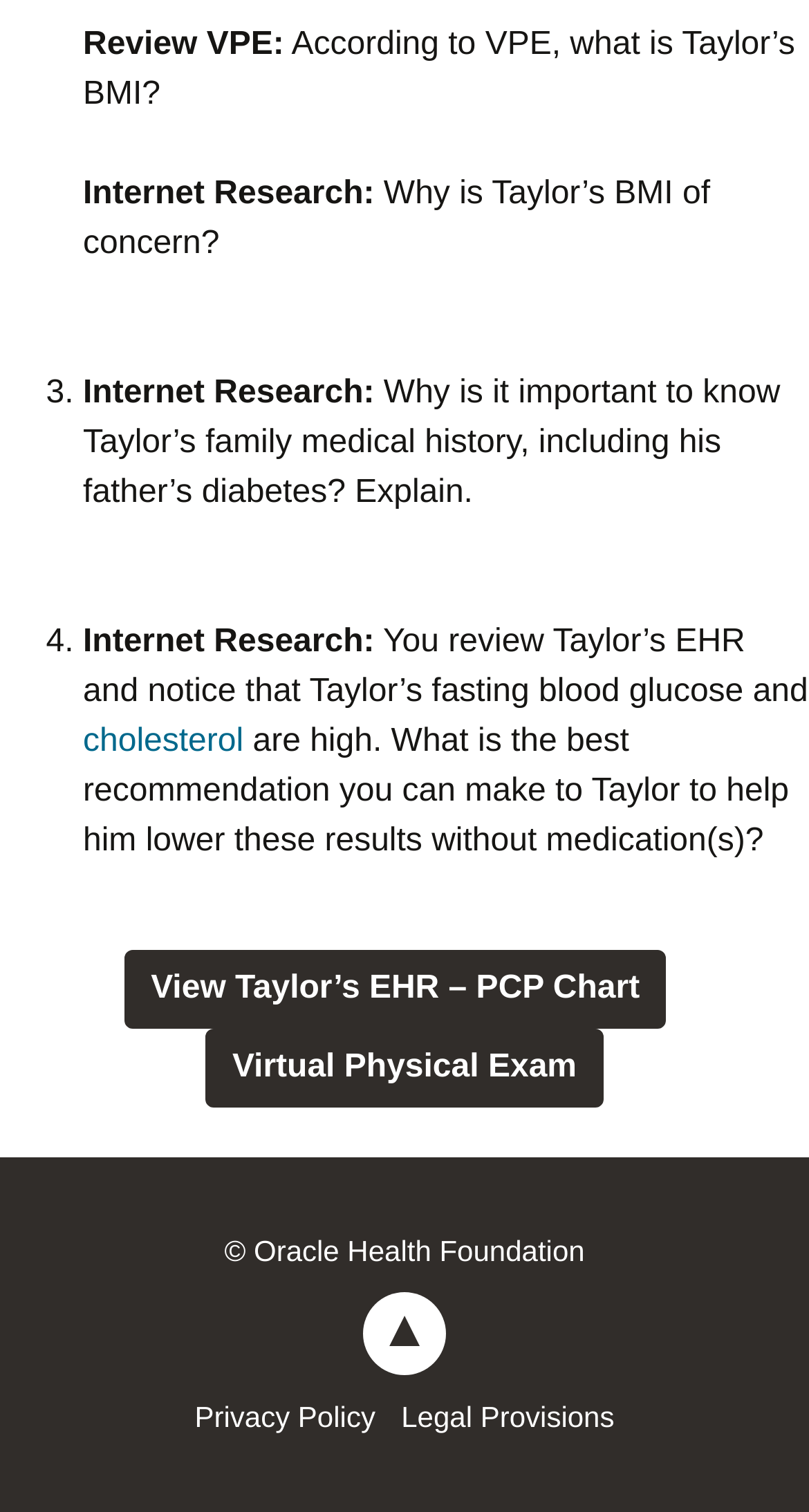Please look at the image and answer the question with a detailed explanation: How many links are there at the bottom of the webpage?

There are three links at the bottom of the webpage, which are '▲', 'Privacy Policy', and 'Legal Provisions'.